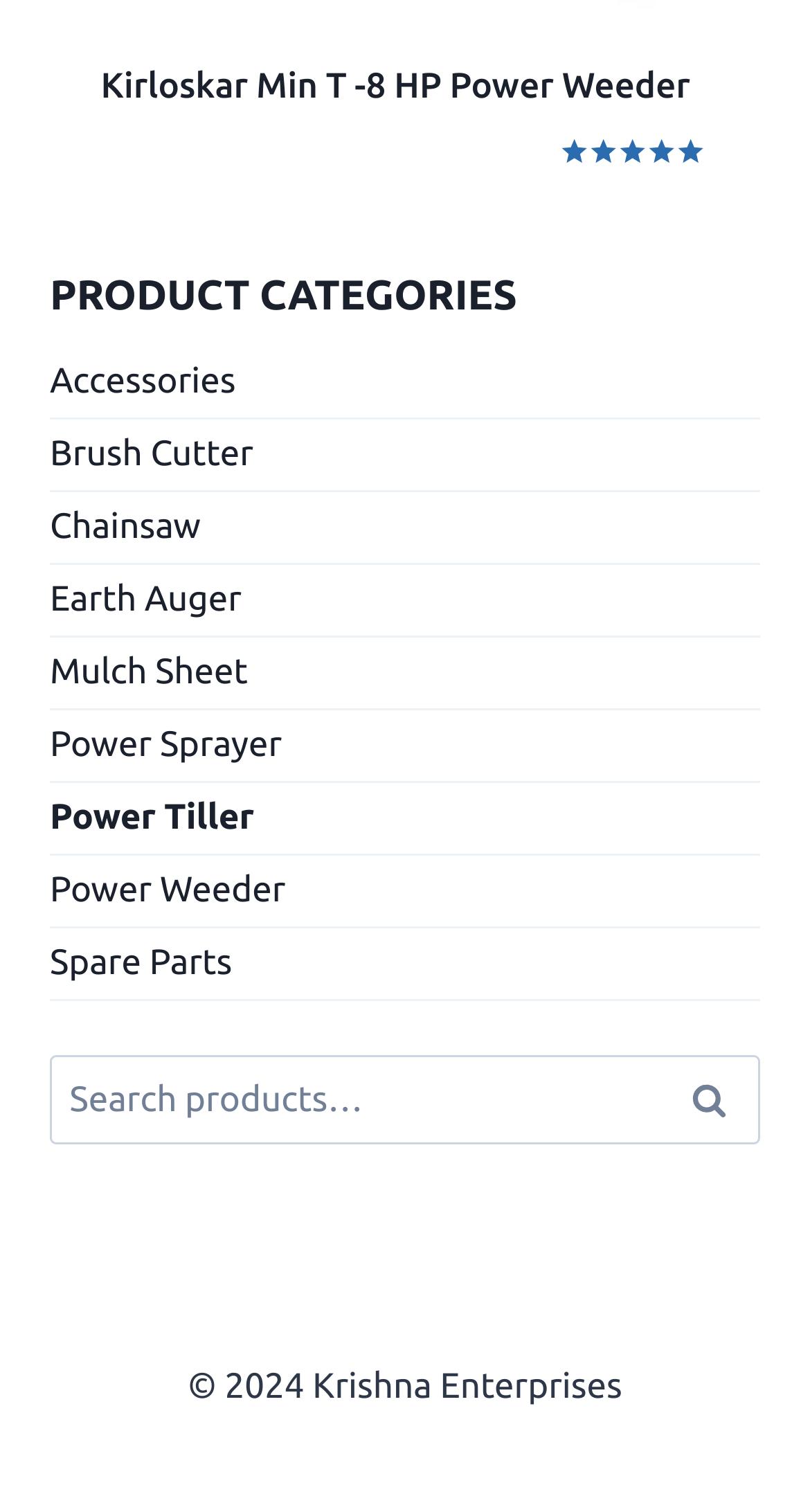Determine the bounding box coordinates of the region I should click to achieve the following instruction: "Search for a product". Ensure the bounding box coordinates are four float numbers between 0 and 1, i.e., [left, top, right, bottom].

[0.062, 0.698, 0.938, 0.756]